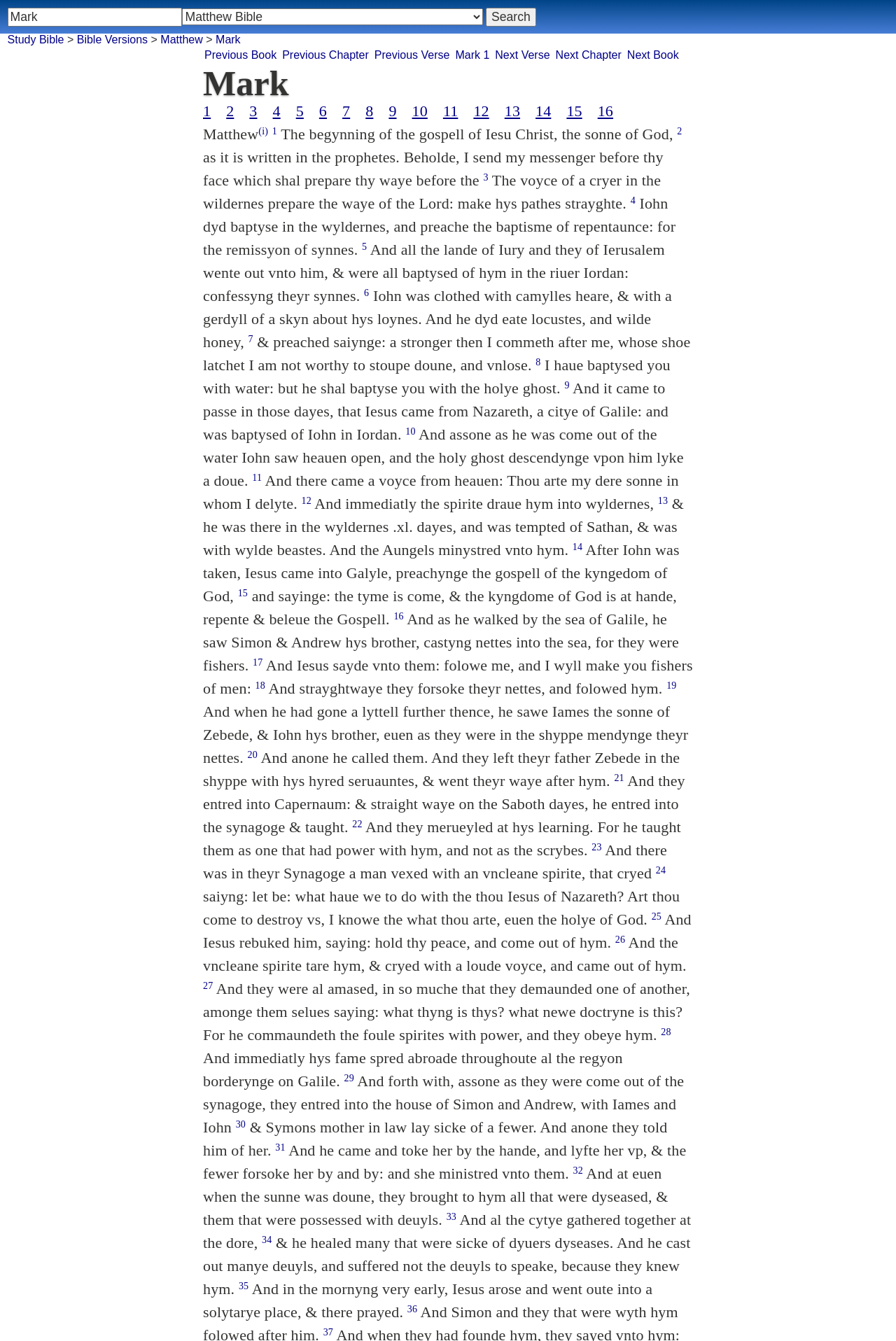Provide an in-depth description of the elements and layout of the webpage.

This webpage appears to be a digital version of the Gospel of Mark, with a heading "Mark" at the top. Below the heading, there are 20 links, labeled from "1" to "20", arranged horizontally across the page. 

The main content of the page is a series of paragraphs, each containing a passage from the Gospel of Mark. The text is written in an archaic style, with words such as "thou", "thee", and "verily" used throughout. The passages are numbered, with superscript numbers appearing at the beginning of each paragraph.

The first paragraph begins with the phrase "The begynning of the gospell of Iesu Christ, the sonne of God," and goes on to describe the prophecy of Isaiah and the baptism of Jesus by John. The subsequent paragraphs continue to narrate the story of Jesus' life and ministry, including his temptation in the wilderness, his preaching in Galilee, and his calling of the disciples.

Throughout the page, there are no images, but the text is formatted with clear headings and paragraphs, making it easy to read and follow. The links at the top of the page likely allow the user to navigate to specific sections or verses within the Gospel of Mark.